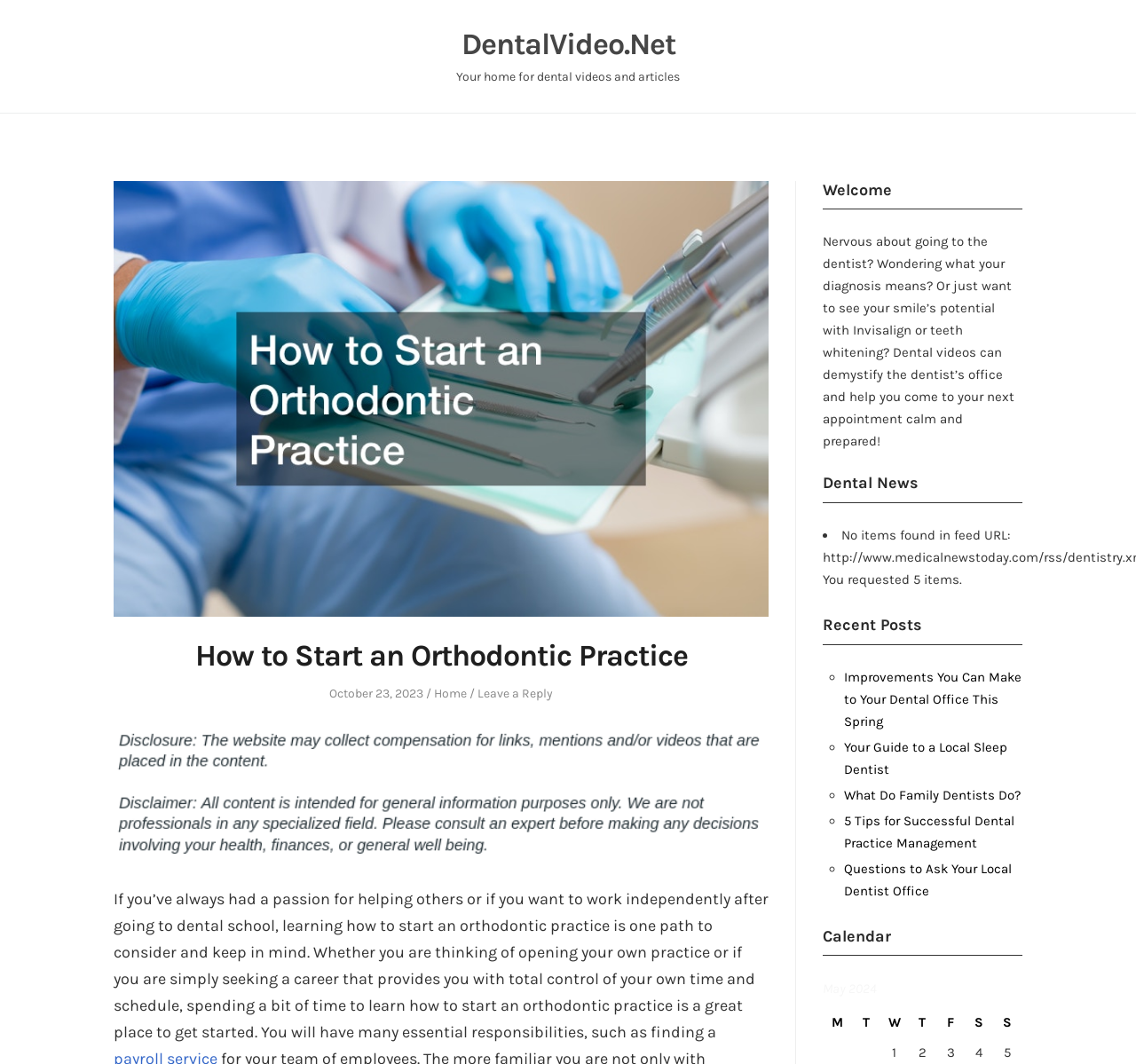Show the bounding box coordinates for the HTML element as described: "Leave a Reply".

[0.42, 0.645, 0.487, 0.659]